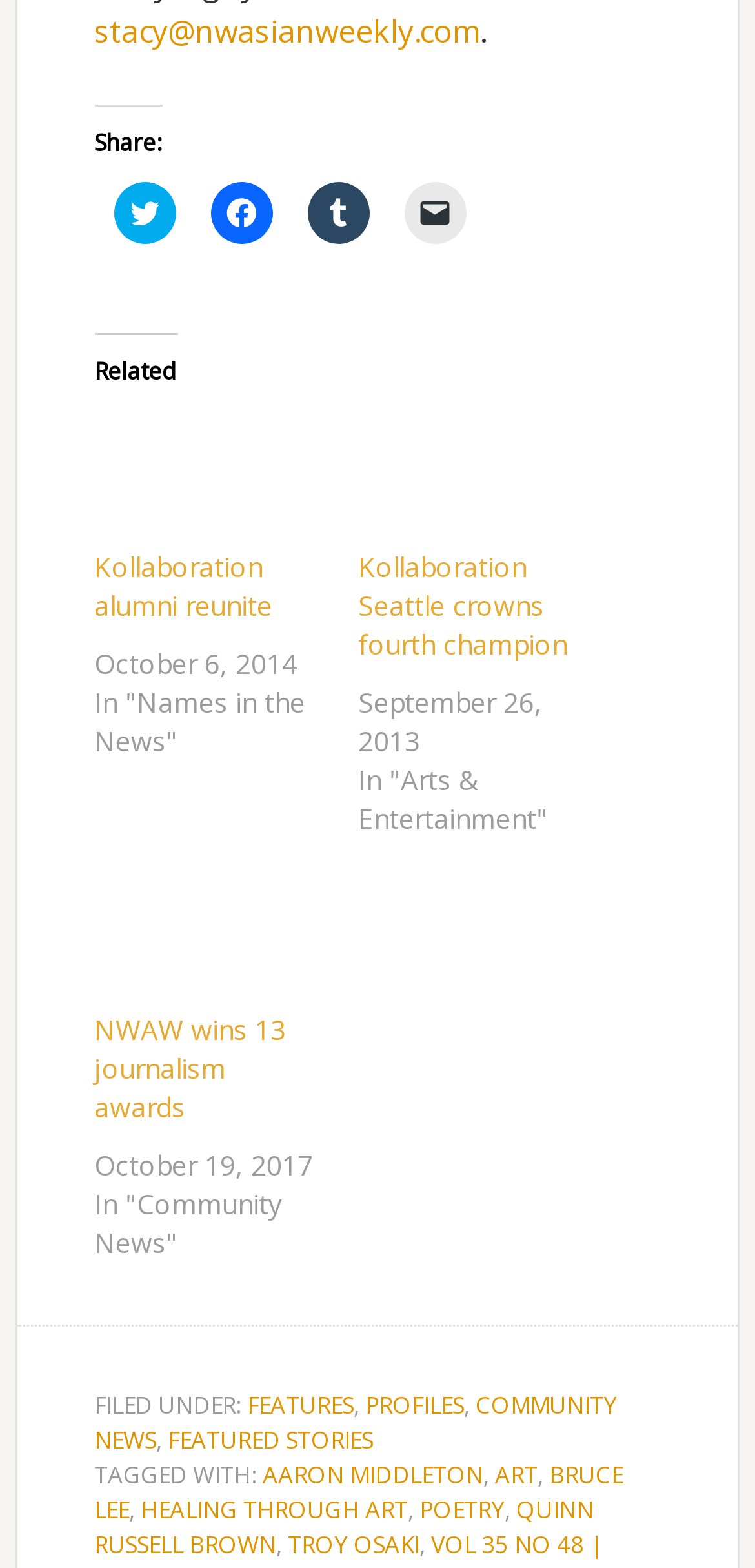What is the topic of the article 'Healing through Art'?
Based on the image, respond with a single word or phrase.

Art